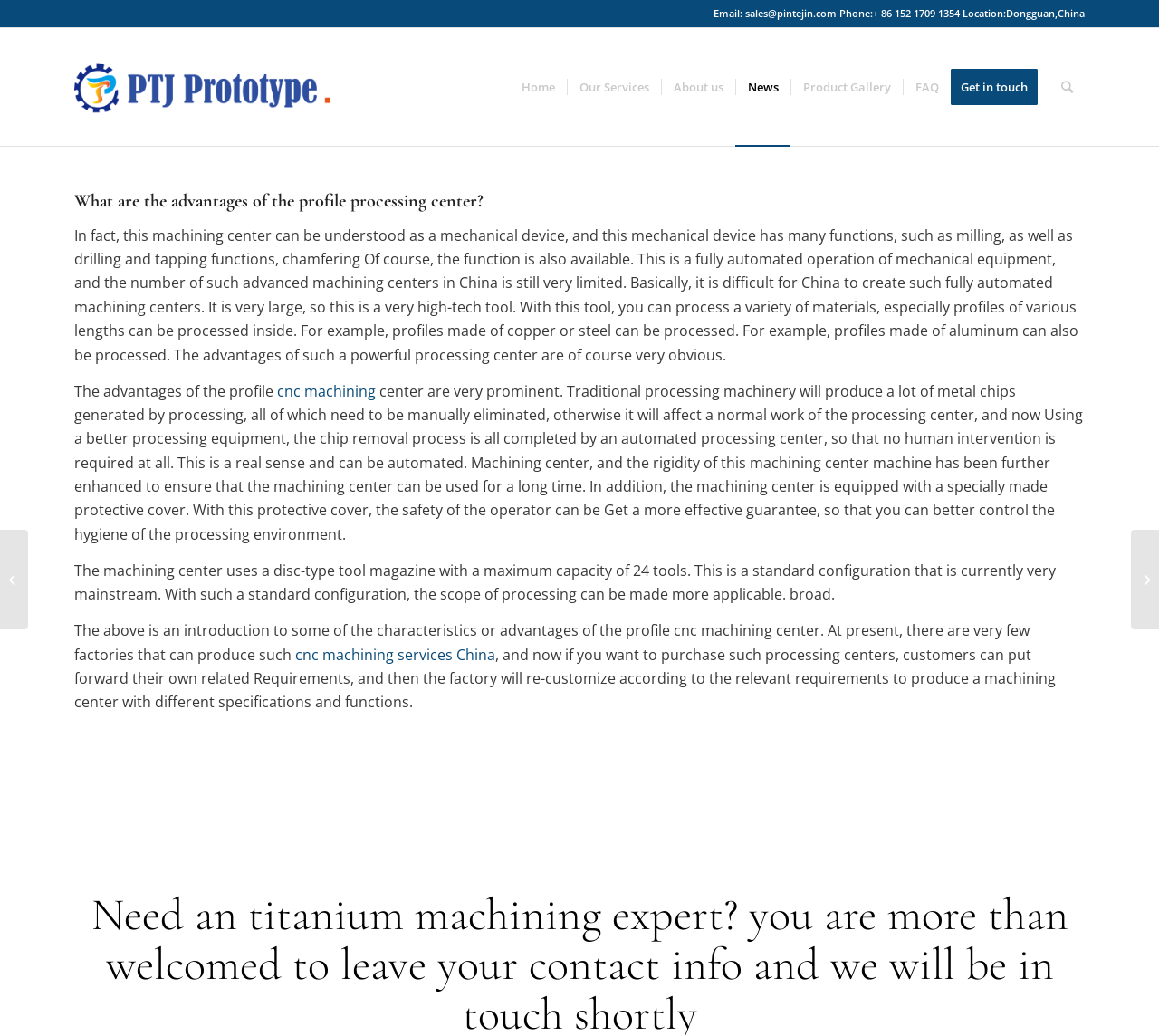Bounding box coordinates are specified in the format (top-left x, top-left y, bottom-right x, bottom-right y). All values are floating point numbers bounded between 0 and 1. Please provide the bounding box coordinate of the region this sentence describes: alt="Titanium Machining"

[0.064, 0.027, 0.285, 0.141]